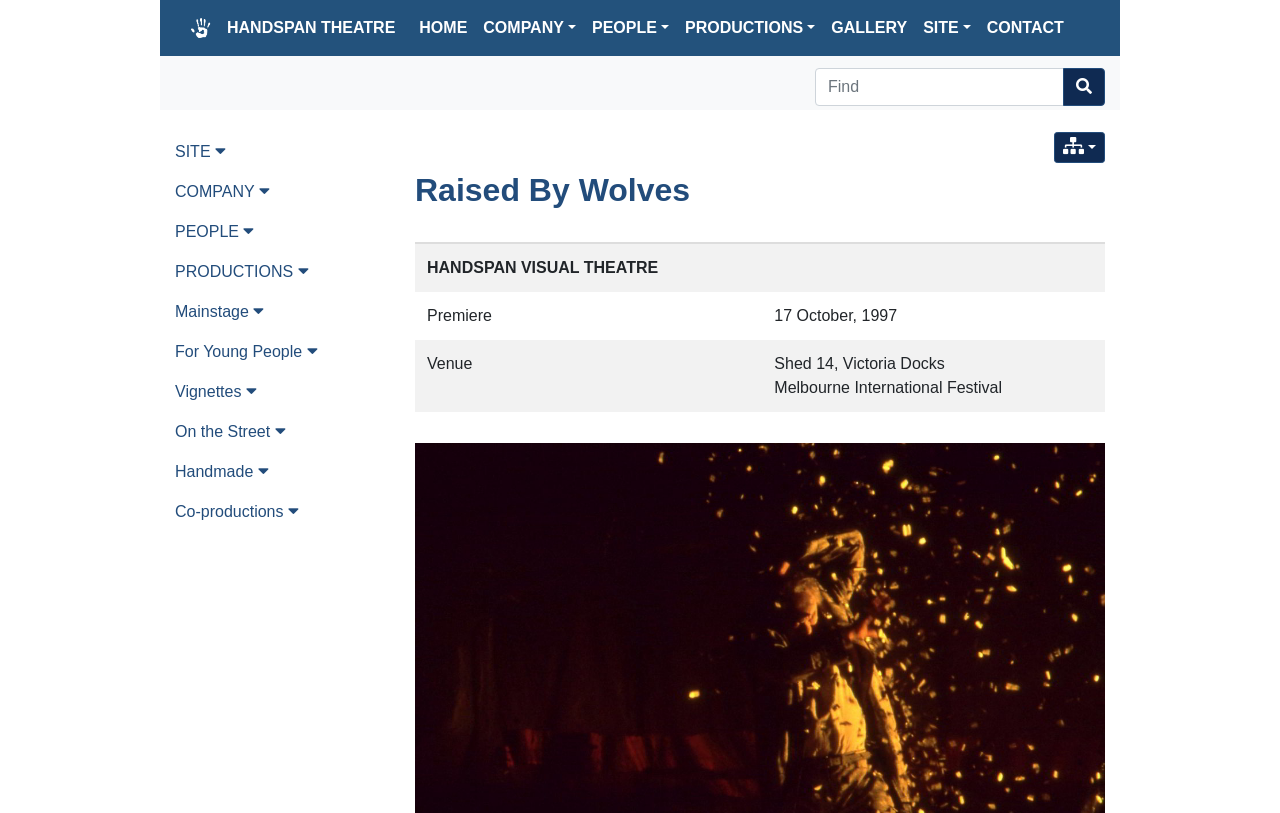What is the logo on the top left?
Make sure to answer the question with a detailed and comprehensive explanation.

The logo on the top left of the webpage is a handprint, which is likely the logo of Handspan Theatre.